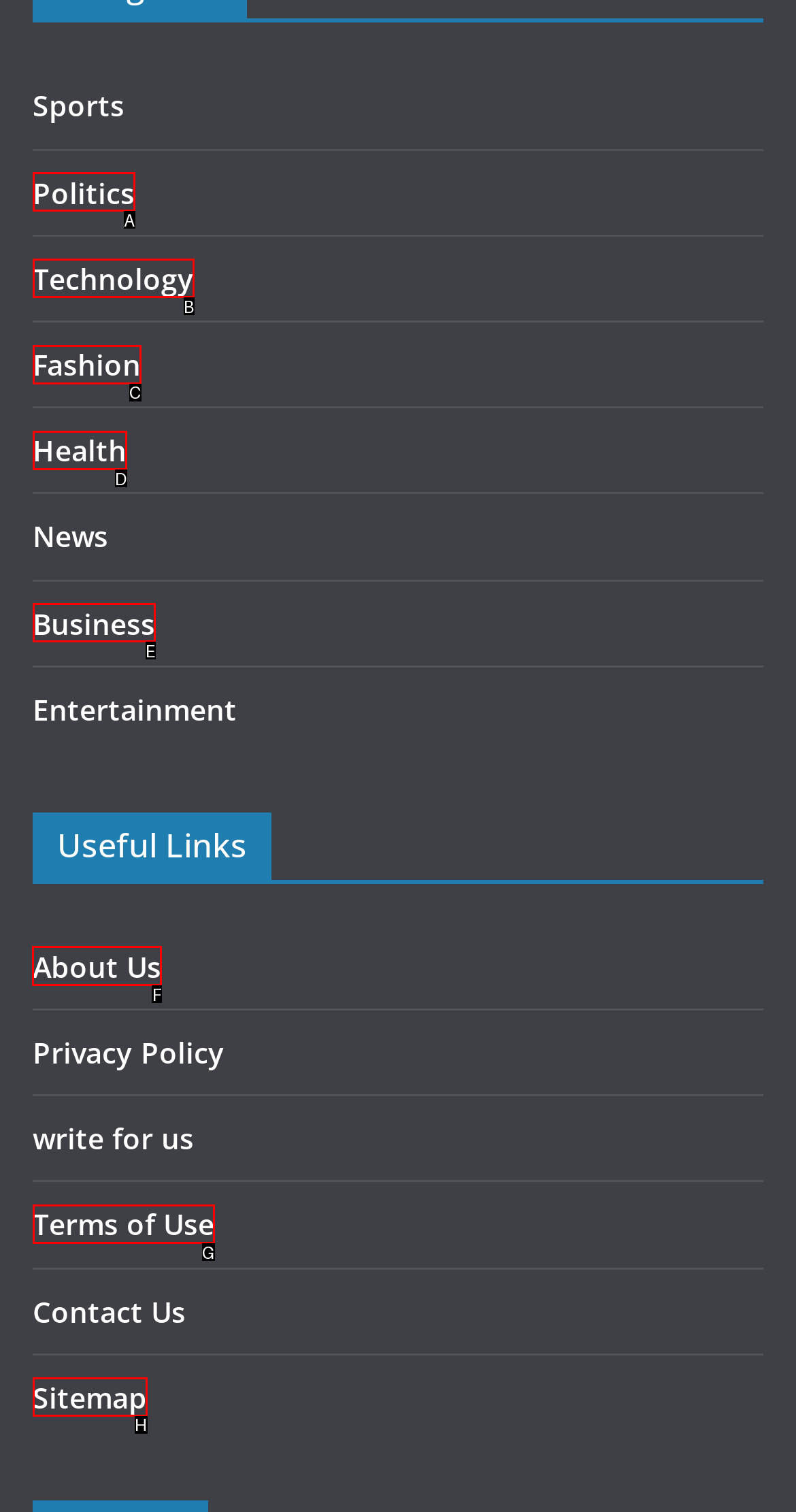Which lettered option should I select to achieve the task: View About Us according to the highlighted elements in the screenshot?

F